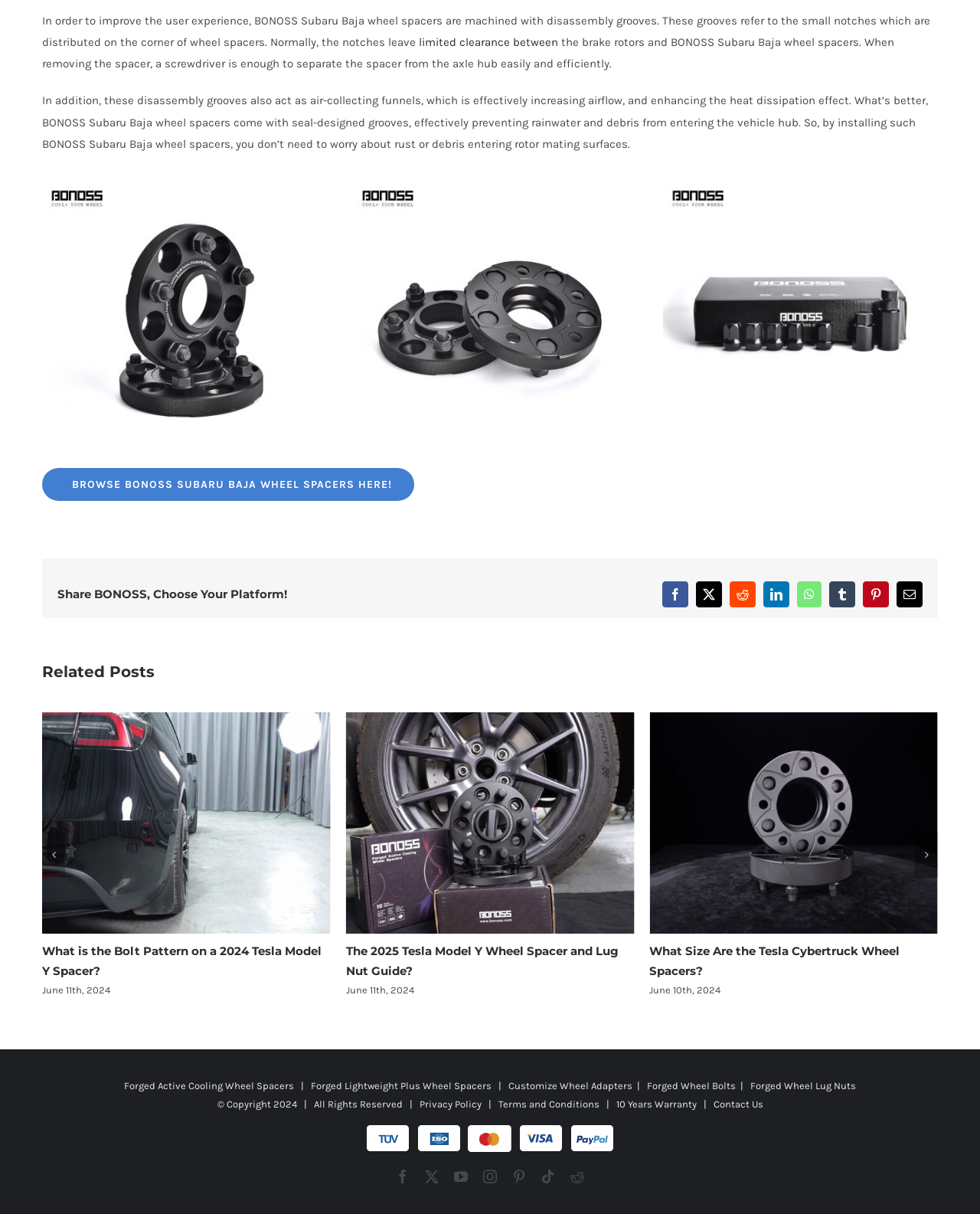Locate the bounding box for the described UI element: "limited clearance between". Ensure the coordinates are four float numbers between 0 and 1, formatted as [left, top, right, bottom].

[0.427, 0.029, 0.57, 0.041]